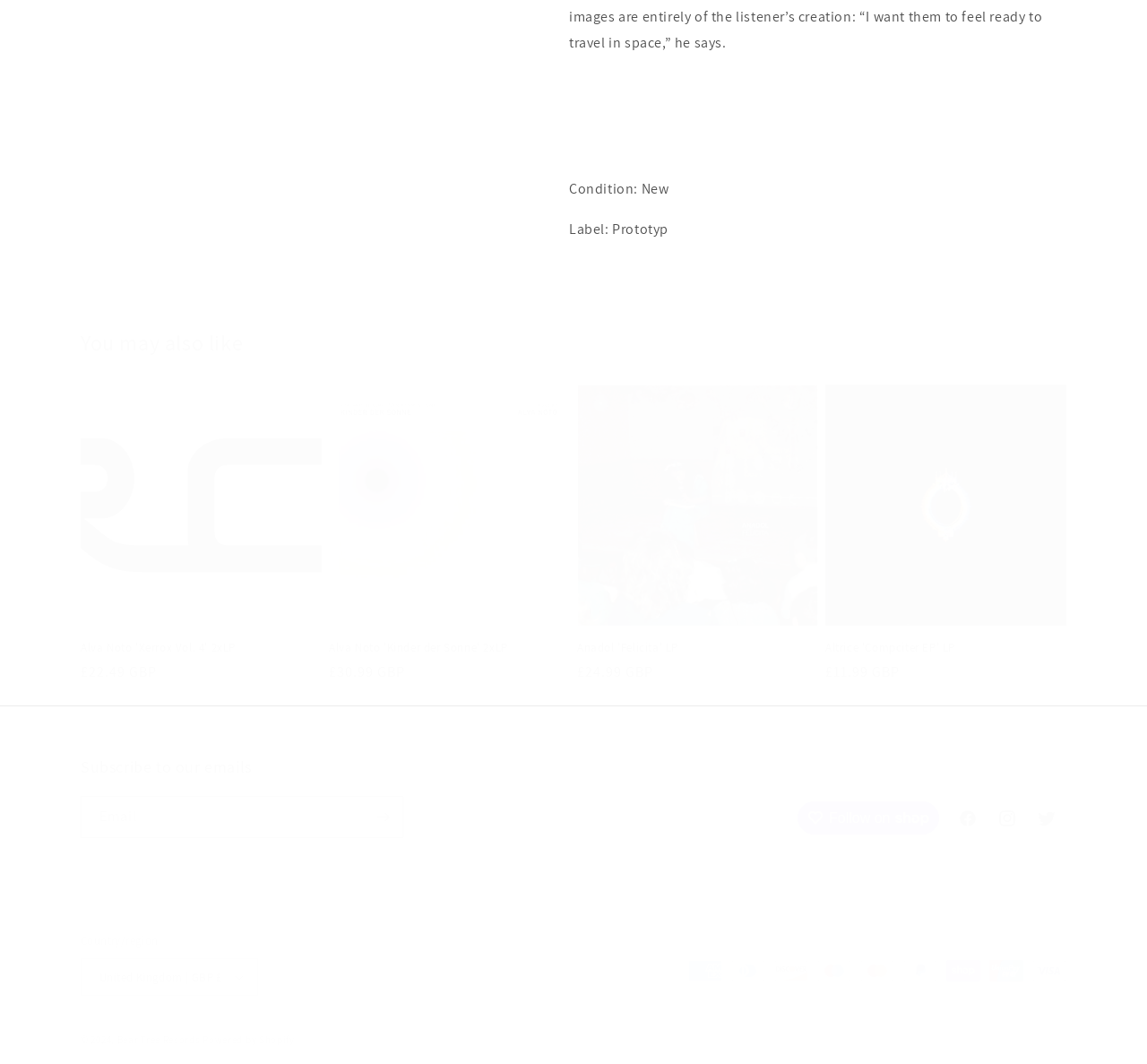Use a single word or phrase to answer the question: 
What is the purpose of the textbox?

Email